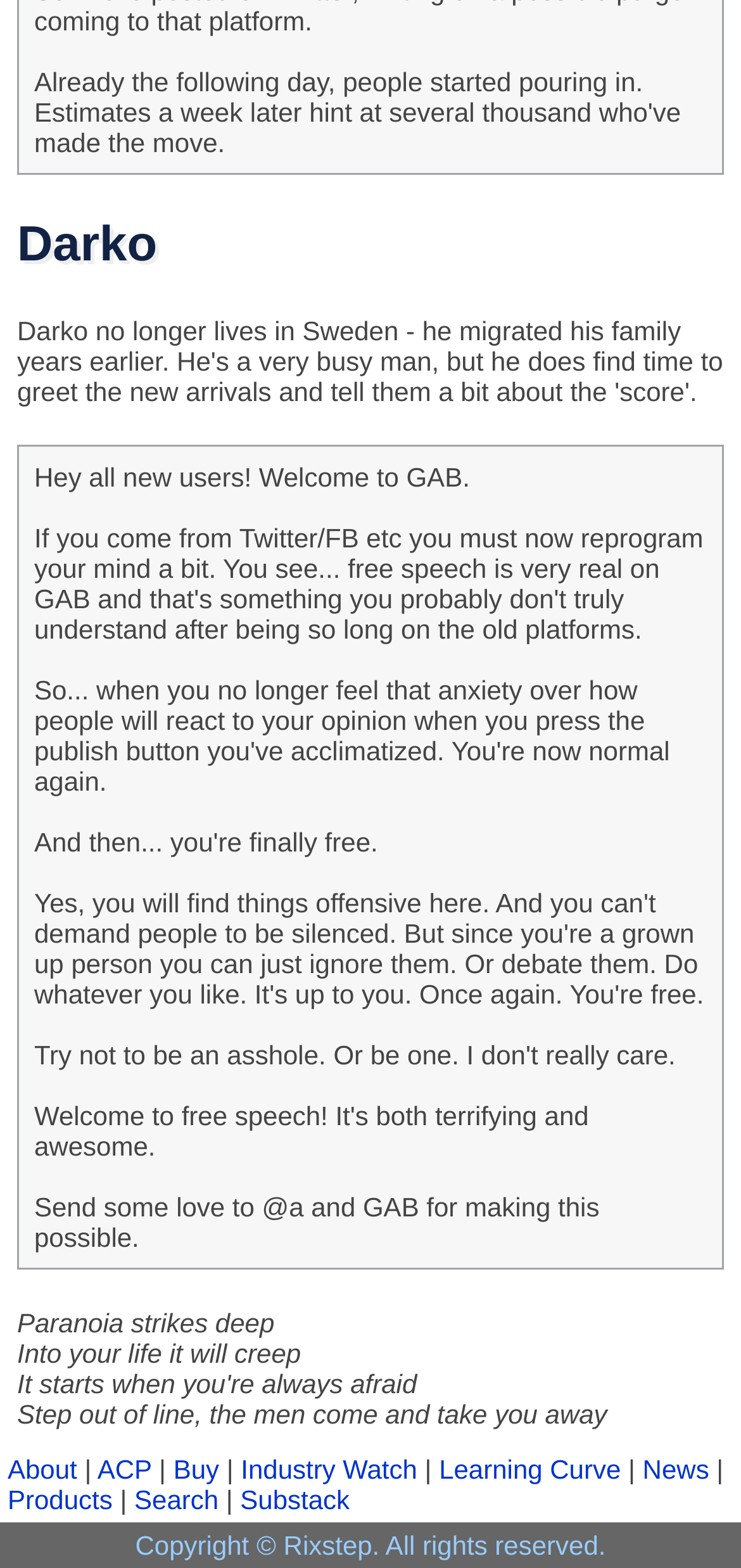Please locate the bounding box coordinates of the region I need to click to follow this instruction: "Check Copyright information".

[0.182, 0.975, 0.817, 0.995]